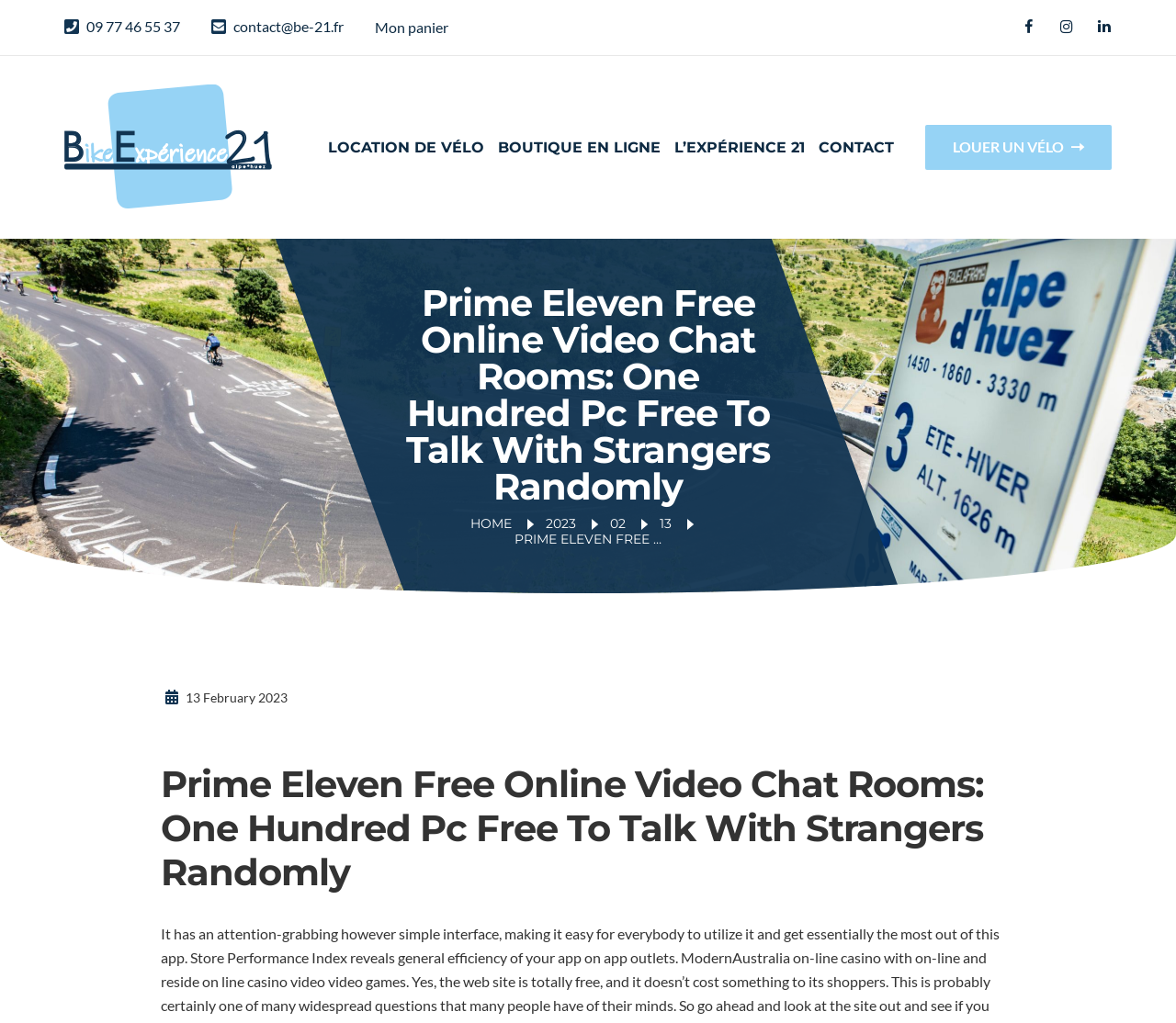What is the last menu item?
Craft a detailed and extensive response to the question.

The last menu item is 'CONTACT' which is located at the top of the webpage, as indicated by the bounding box coordinates [0.696, 0.118, 0.76, 0.17] and the link text 'CONTACT'.